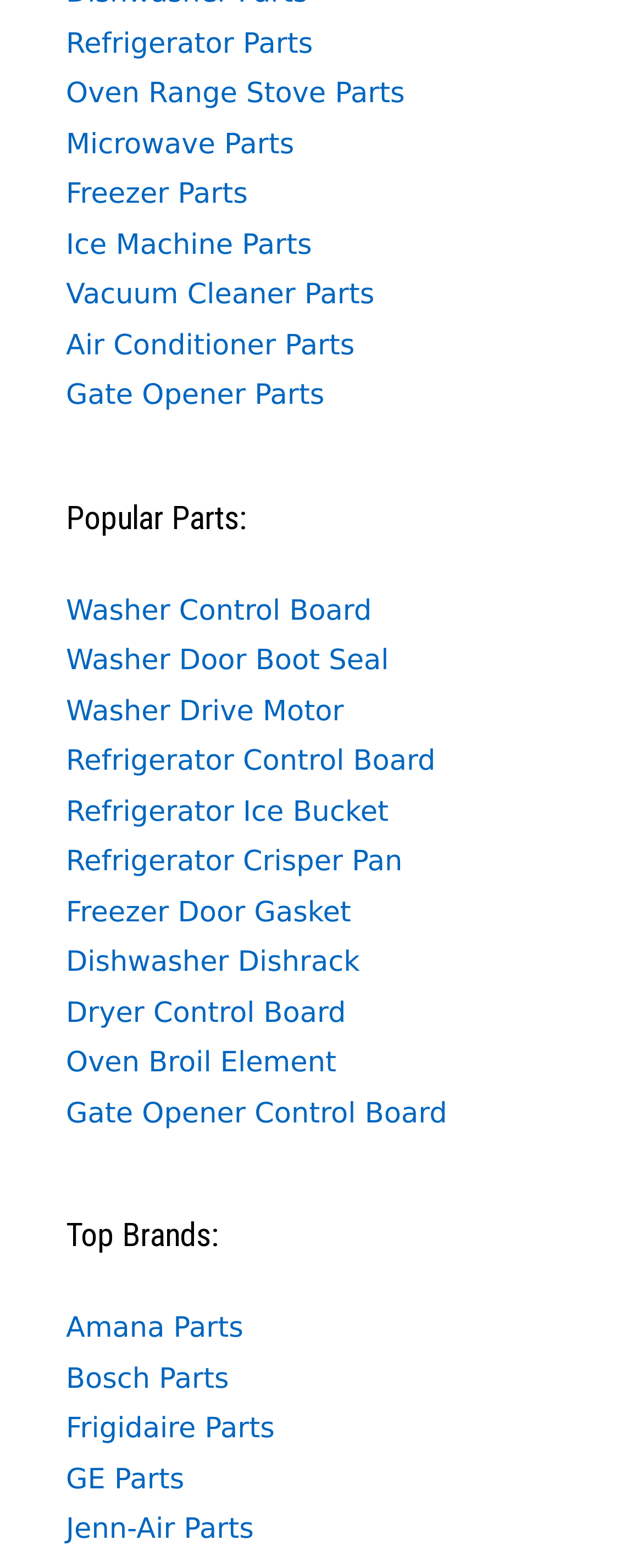Give a concise answer using one word or a phrase to the following question:
What type of appliance parts are listed under 'Washer'?

Control board, door boot seal, drive motor